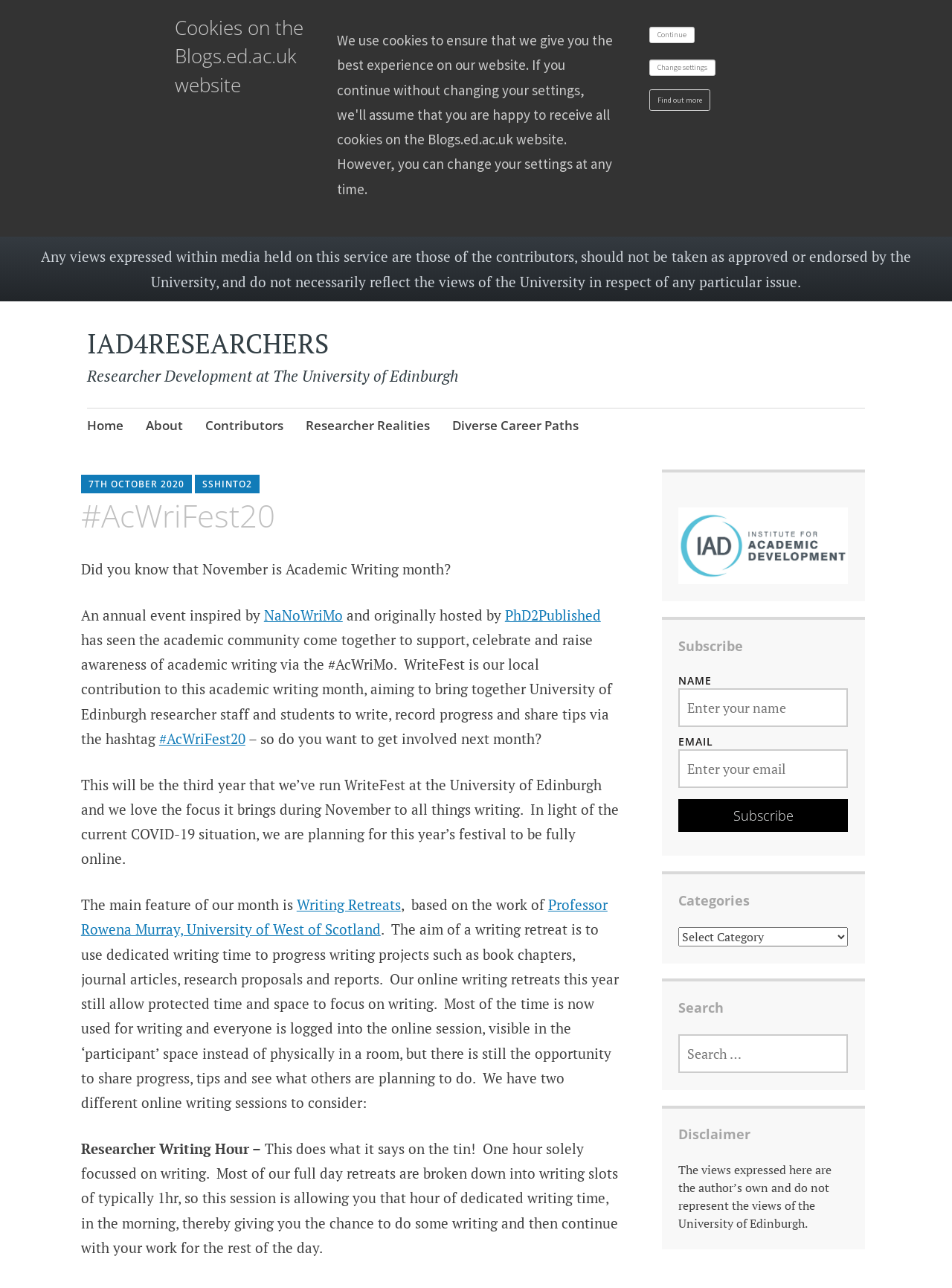What is the name of the event inspired by NaNoWriMo?
Answer the question with detailed information derived from the image.

The webpage mentions that November is Academic Writing month, and it is inspired by NaNoWriMo. The event is called AcWriFest20, which is a local contribution to this academic writing month.